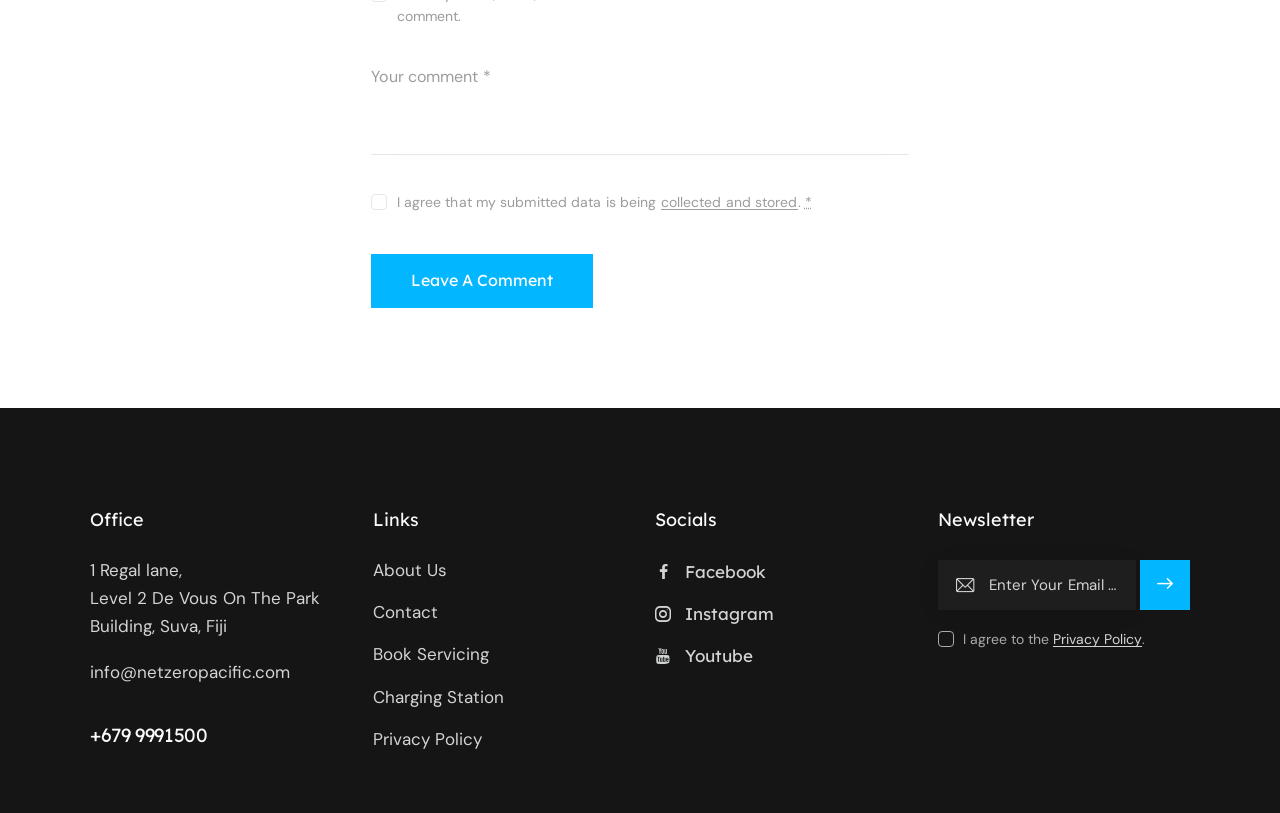What is the address of the office?
Examine the image and give a concise answer in one word or a short phrase.

1 Regal lane, Level 2 De Vous On The Park Building, Suva, Fiji